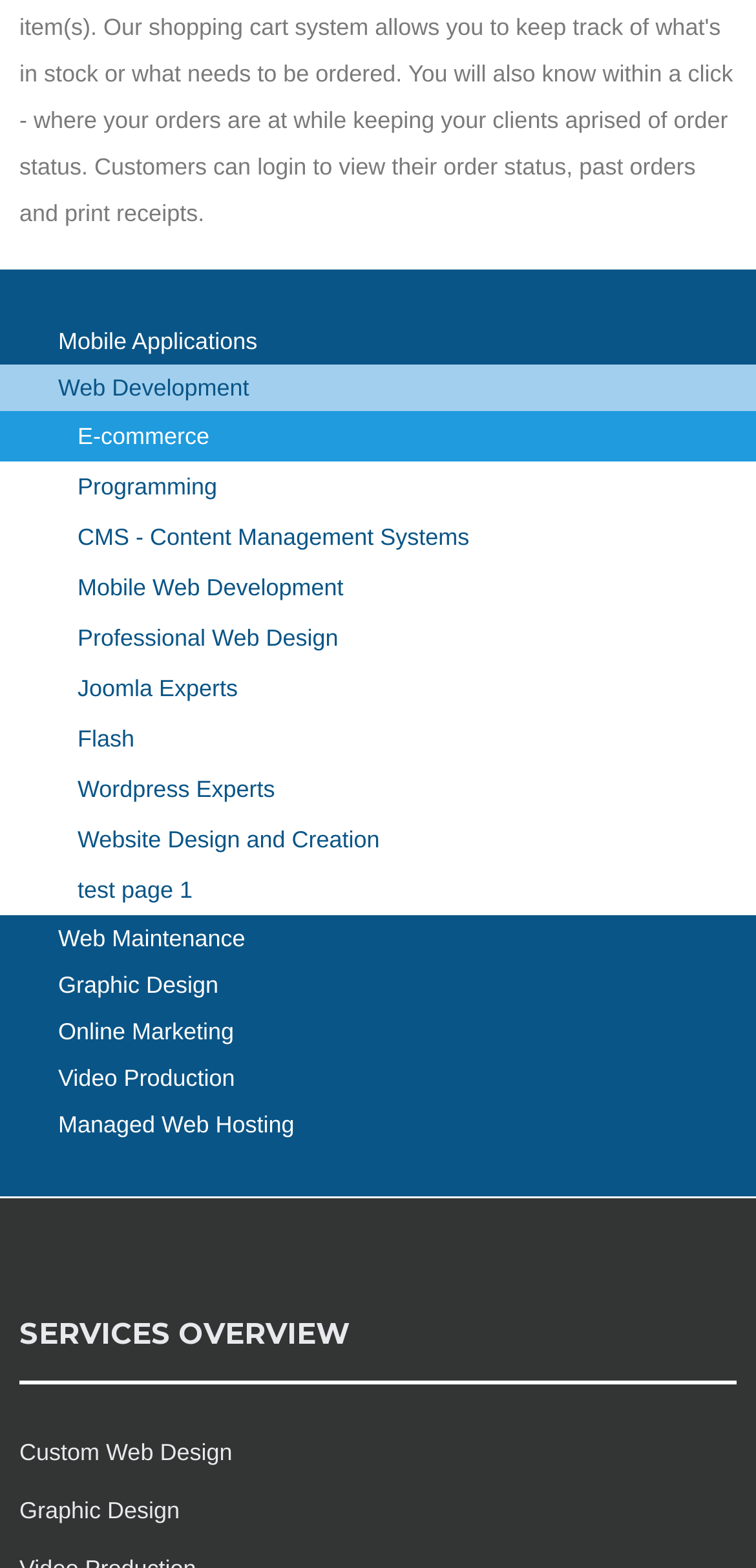Please provide the bounding box coordinates for the element that needs to be clicked to perform the instruction: "View SERVICES OVERVIEW". The coordinates must consist of four float numbers between 0 and 1, formatted as [left, top, right, bottom].

[0.026, 0.839, 0.462, 0.862]